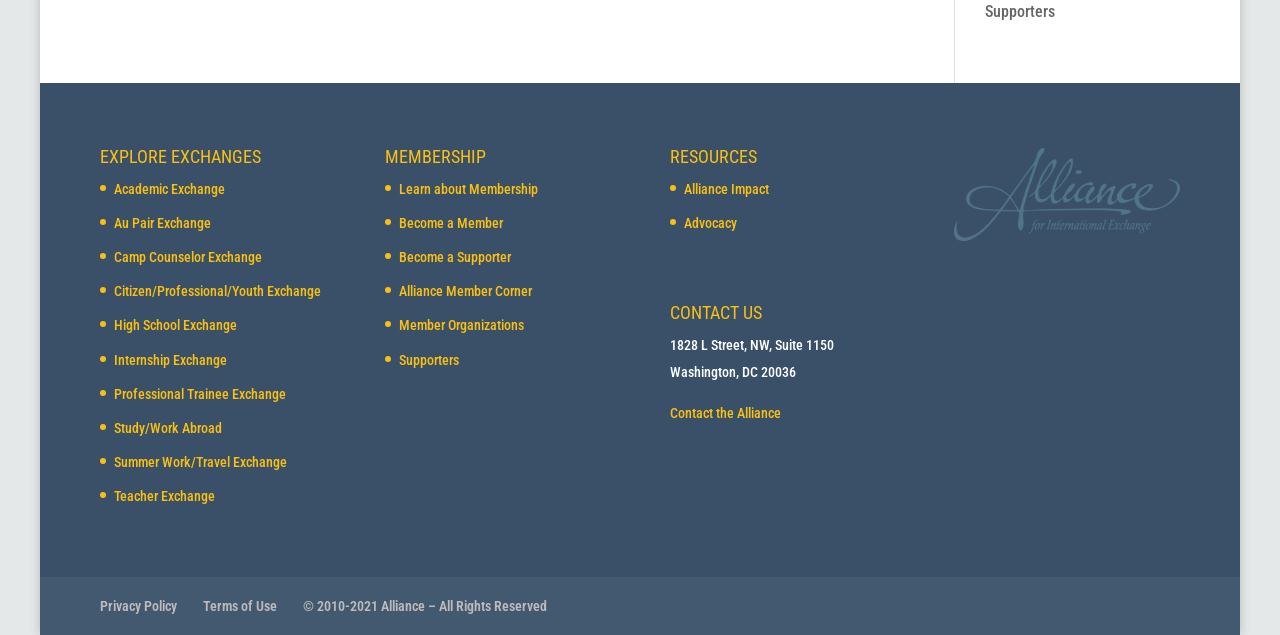Find the bounding box coordinates of the clickable element required to execute the following instruction: "View Alliance Impact". Provide the coordinates as four float numbers between 0 and 1, i.e., [left, top, right, bottom].

[0.534, 0.285, 0.601, 0.31]